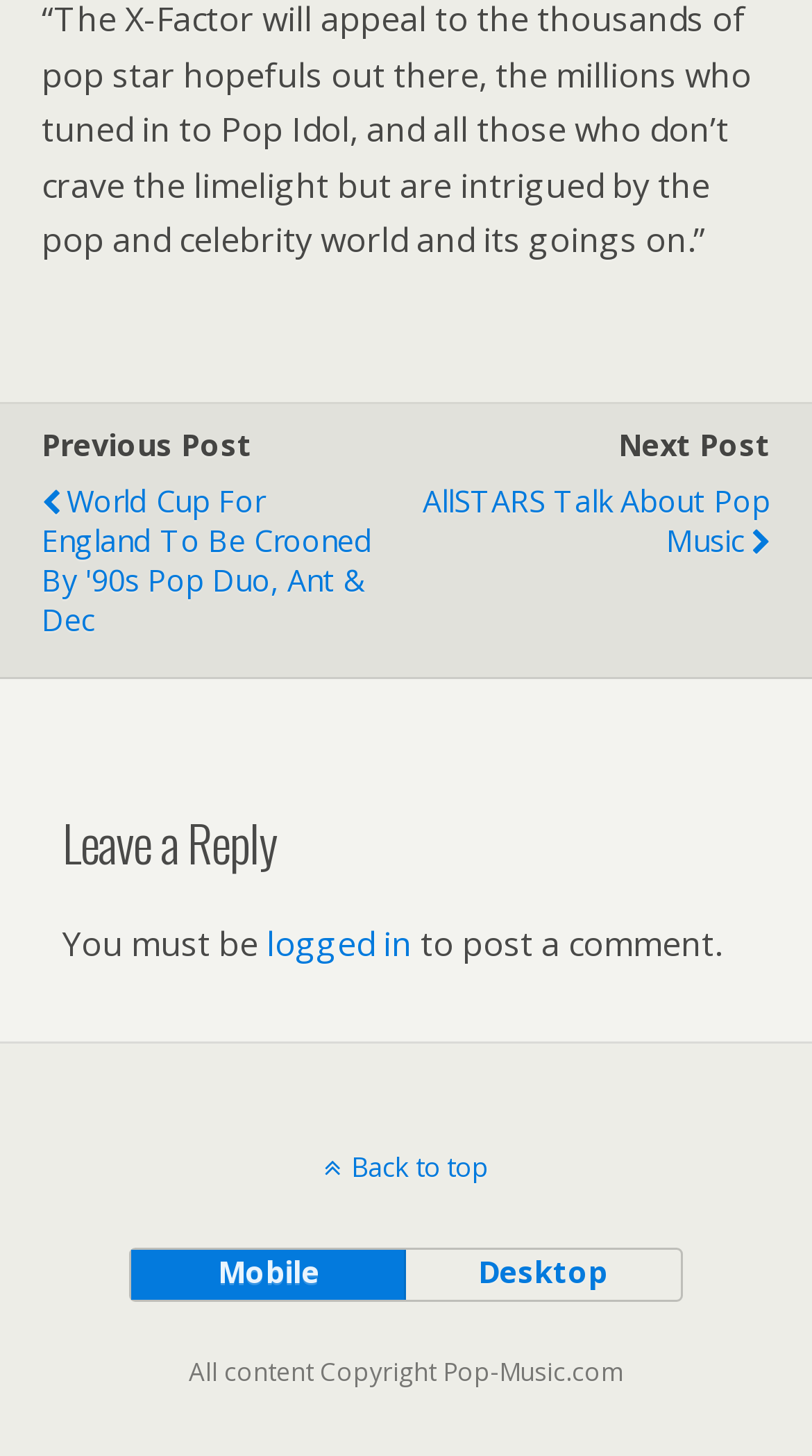Review the image closely and give a comprehensive answer to the question: What is the purpose of the 'Back to top' link?

The link 'Back to top' is likely used to navigate back to the top of the webpage, allowing users to quickly scroll back up to the top of the page.